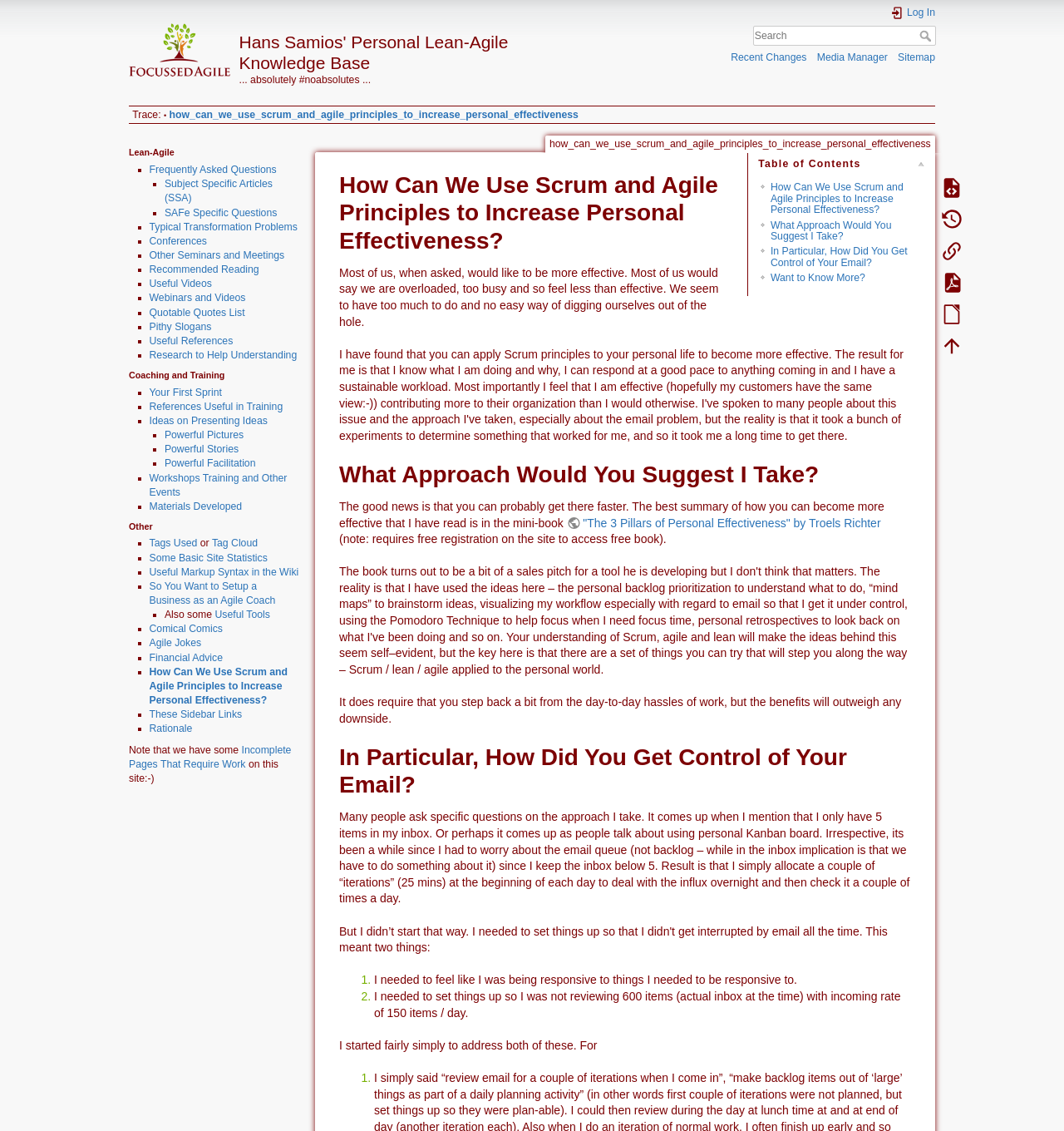Locate the bounding box of the UI element based on this description: "Powerful Facilitation". Provide four float numbers between 0 and 1 as [left, top, right, bottom].

[0.155, 0.405, 0.24, 0.415]